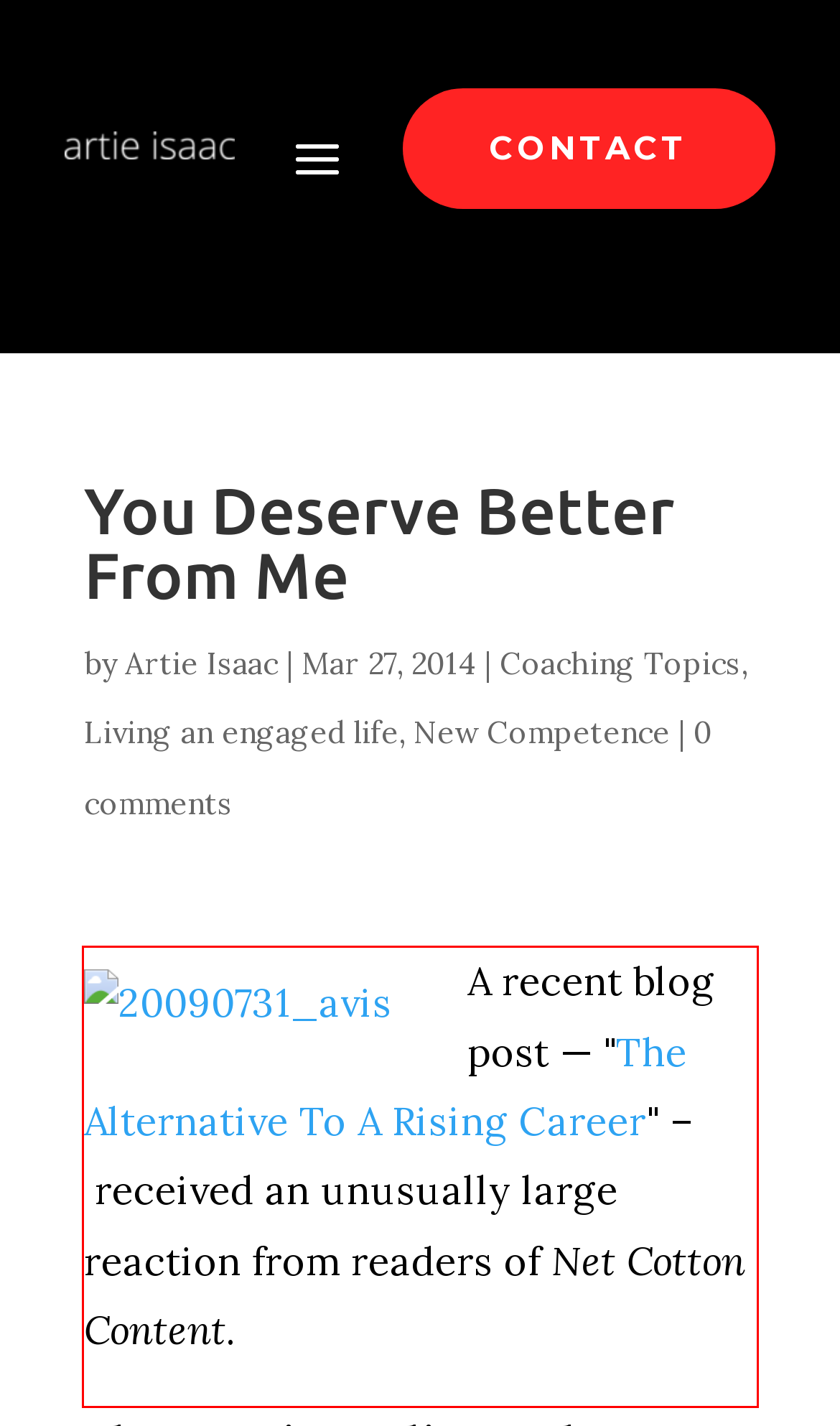With the provided screenshot of a webpage, locate the red bounding box and perform OCR to extract the text content inside it.

A recent blog post — "The Alternative To A Rising Career" – received an unusually large reaction from readers of Net Cotton Content.